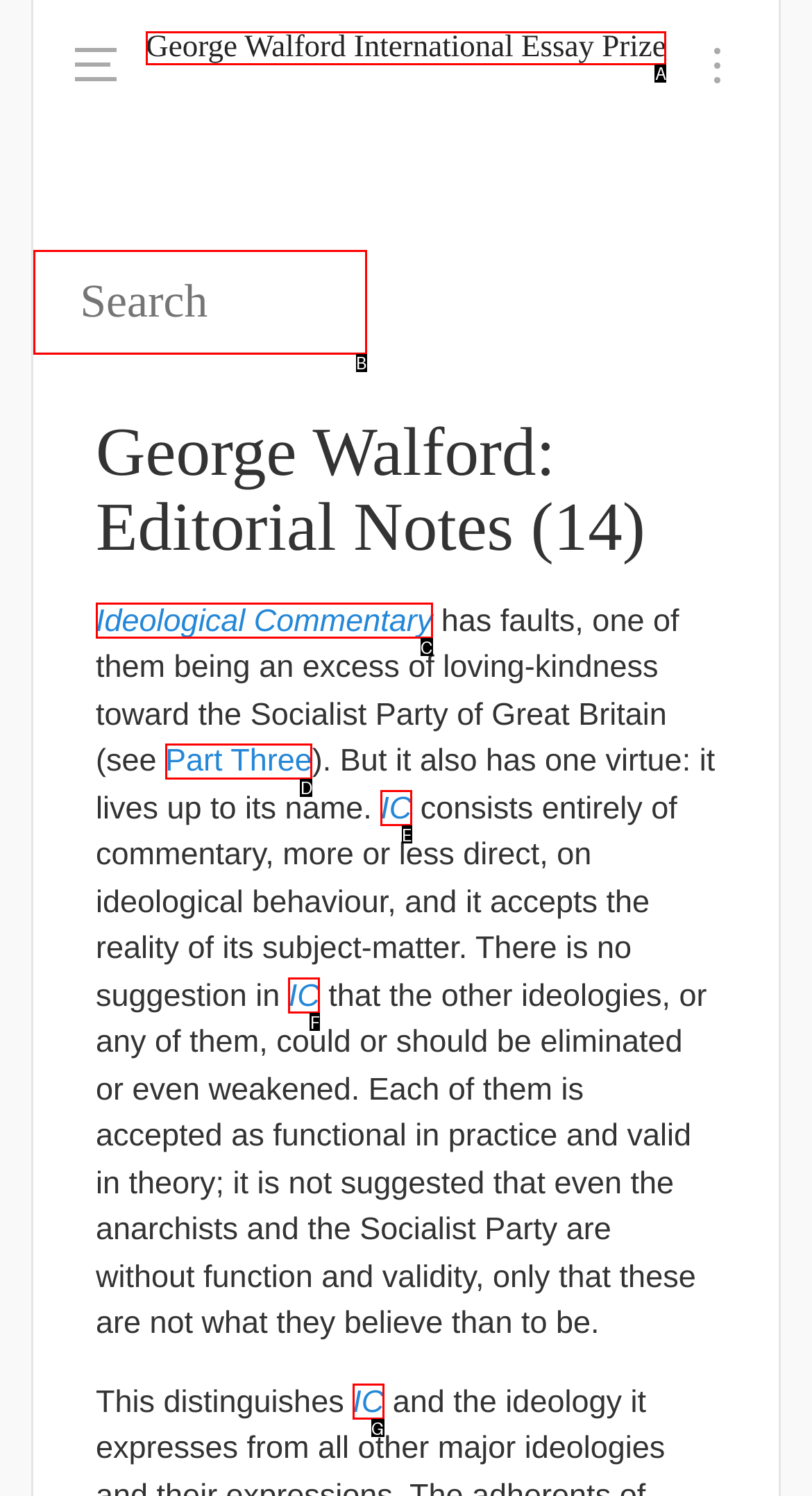Choose the option that matches the following description: IC
Reply with the letter of the selected option directly.

E